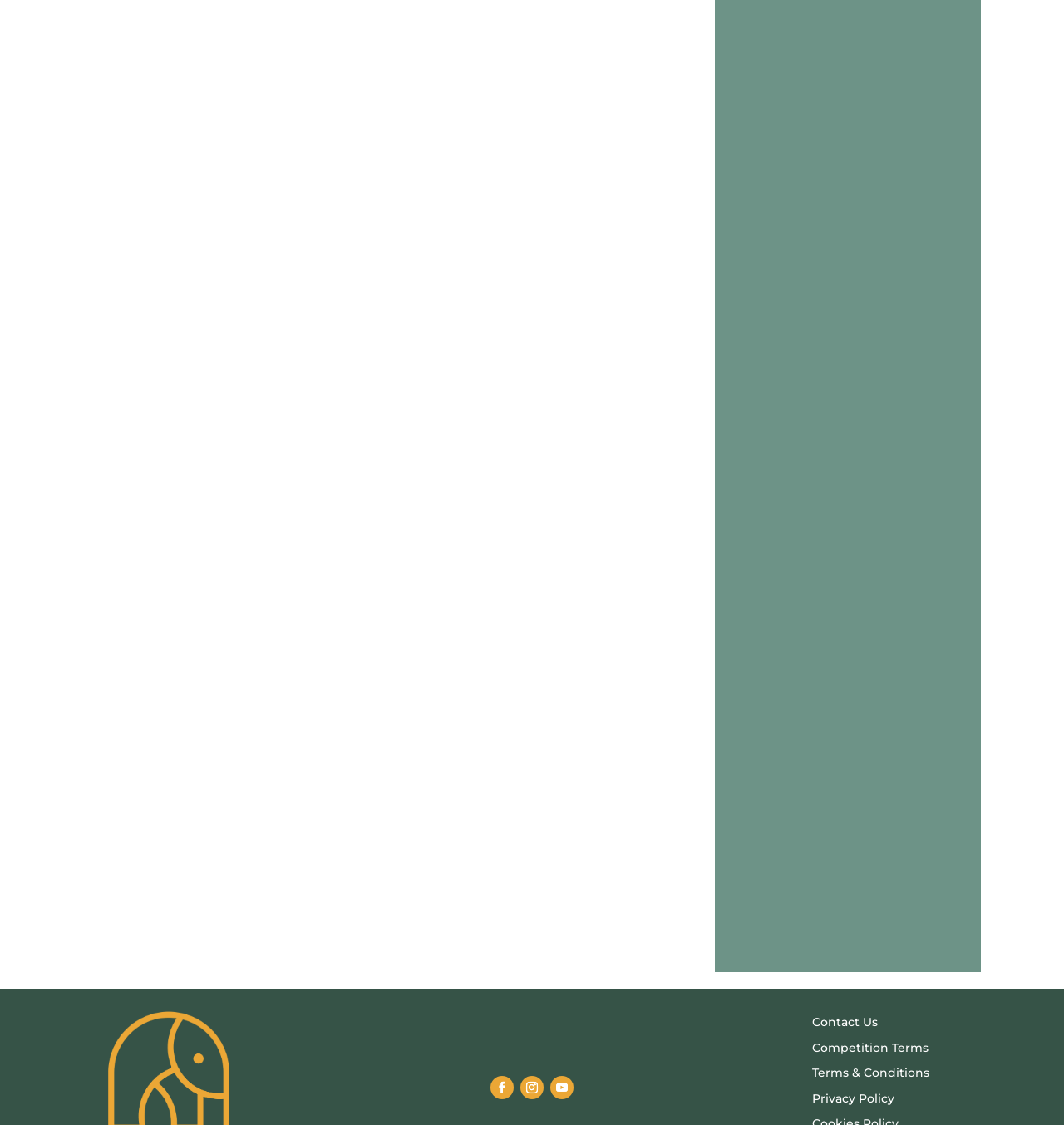Identify the bounding box coordinates for the UI element described by the following text: "alt="Parenting Expert Launches Pushchair Hub"". Provide the coordinates as four float numbers between 0 and 1, in the format [left, top, right, bottom].

[0.679, 0.567, 0.914, 0.706]